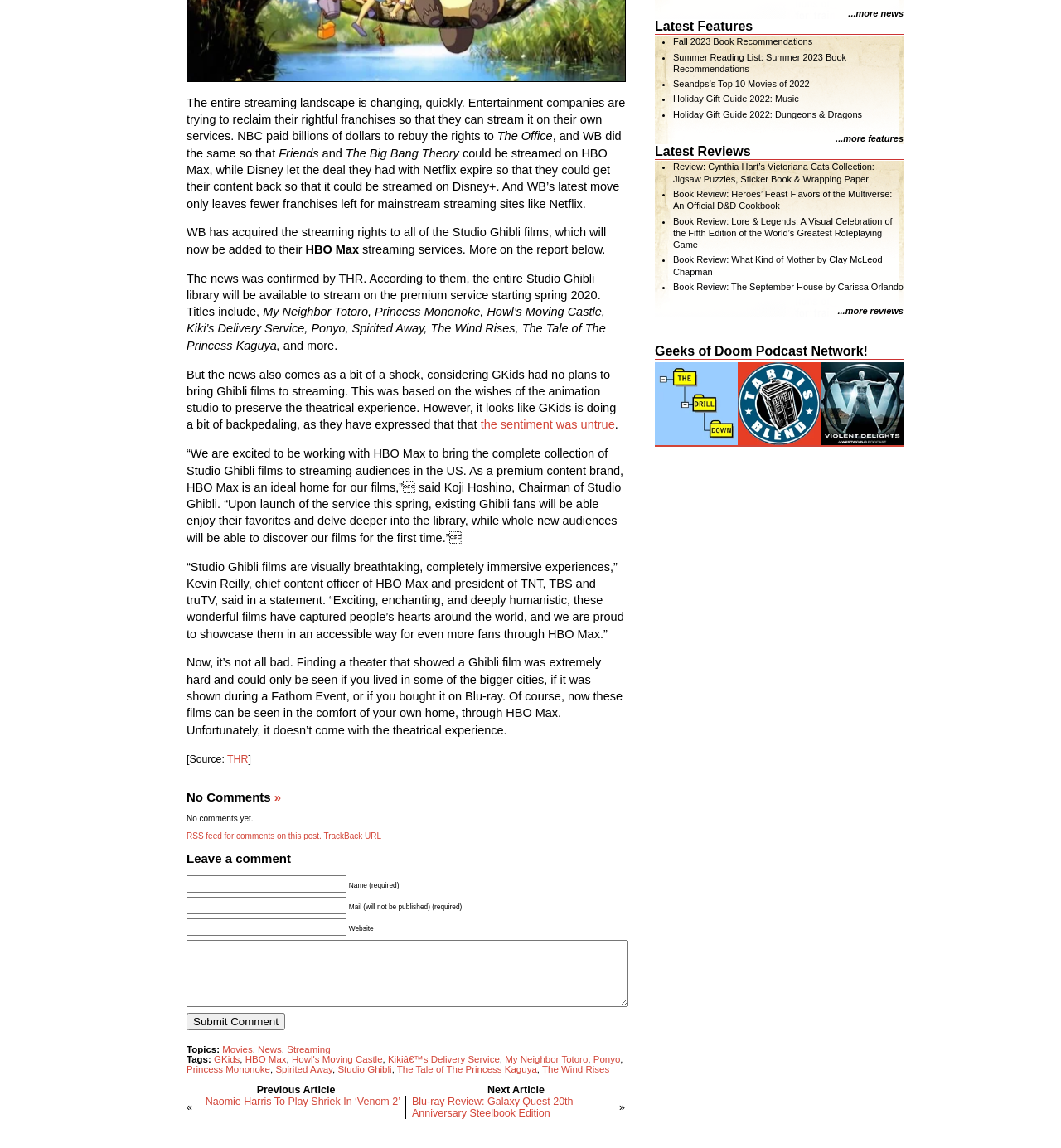Predict the bounding box coordinates for the UI element described as: "parent_node: Name (required) name="author"". The coordinates should be four float numbers between 0 and 1, presented as [left, top, right, bottom].

[0.176, 0.762, 0.327, 0.778]